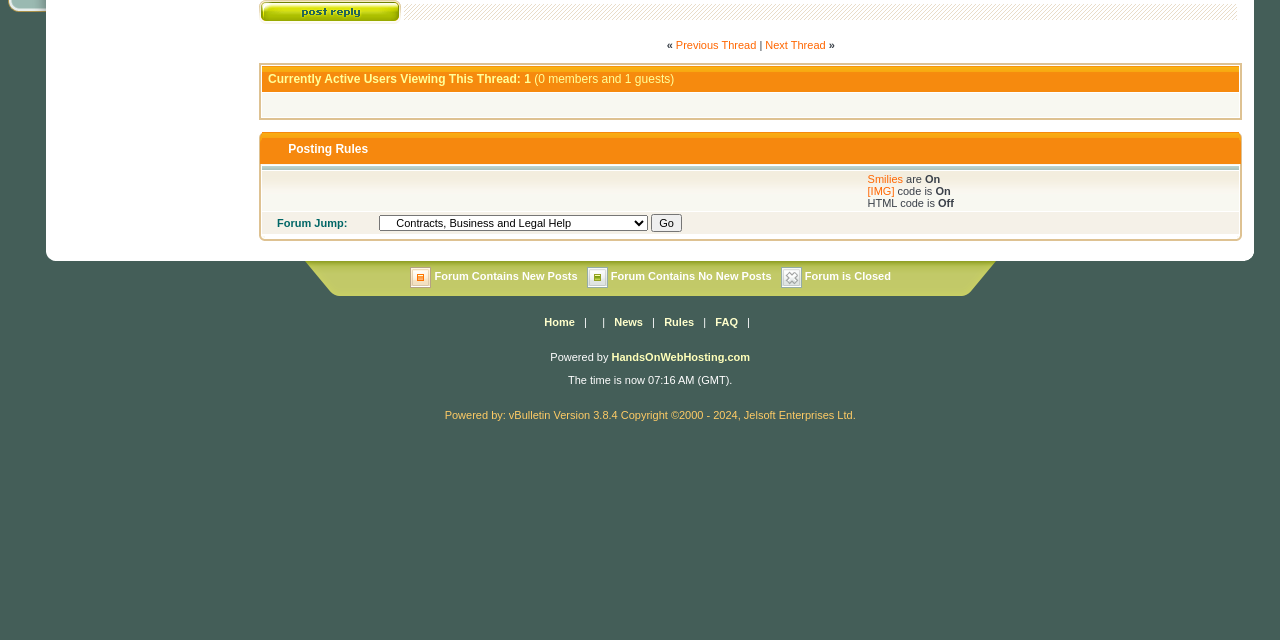Using the provided element description, identify the bounding box coordinates as (top-left x, top-left y, bottom-right x, bottom-right y). Ensure all values are between 0 and 1. Description: alt="Marketplace" title="Marketplace"

[0.0, 0.003, 0.036, 0.022]